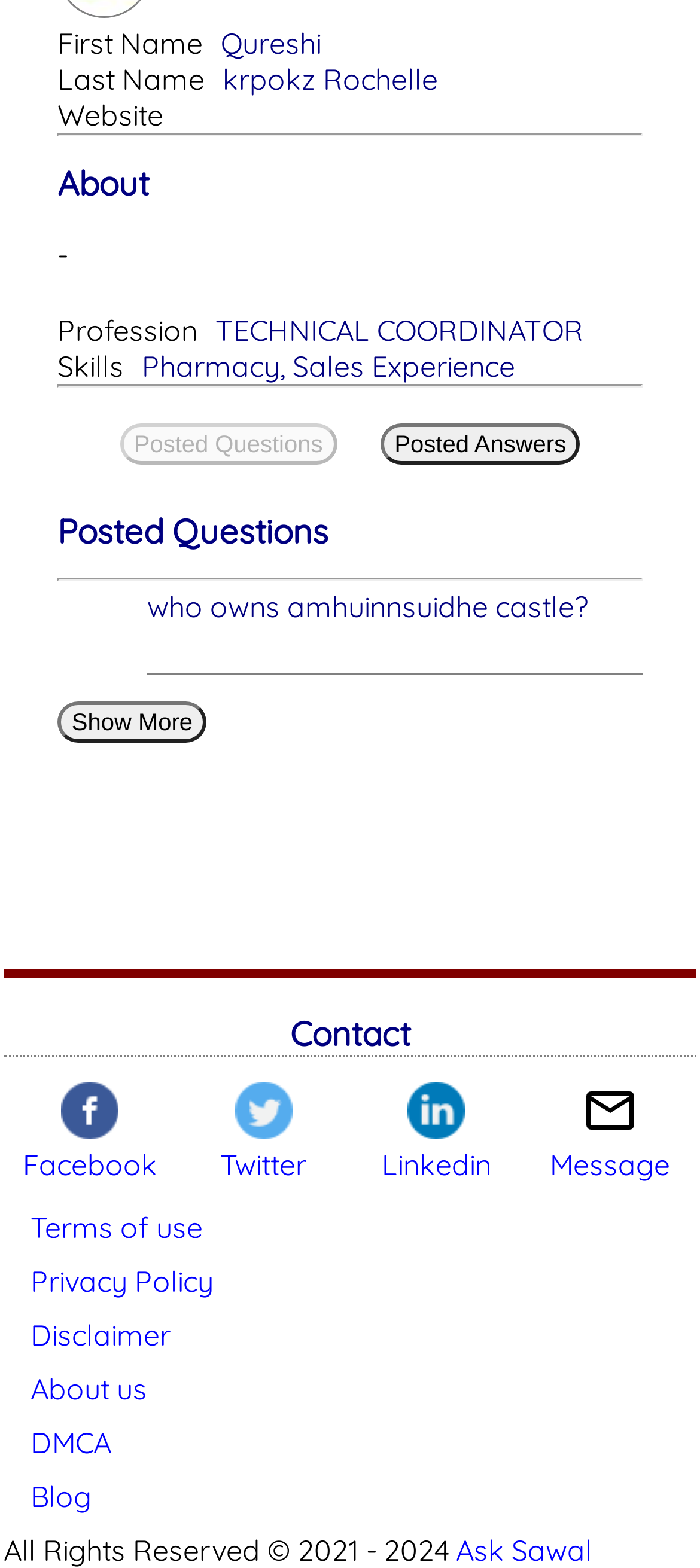Return the bounding box coordinates of the UI element that corresponds to this description: "Ask Sawal". The coordinates must be given as four float numbers in the range of 0 and 1, [left, top, right, bottom].

[0.651, 0.977, 0.846, 1.0]